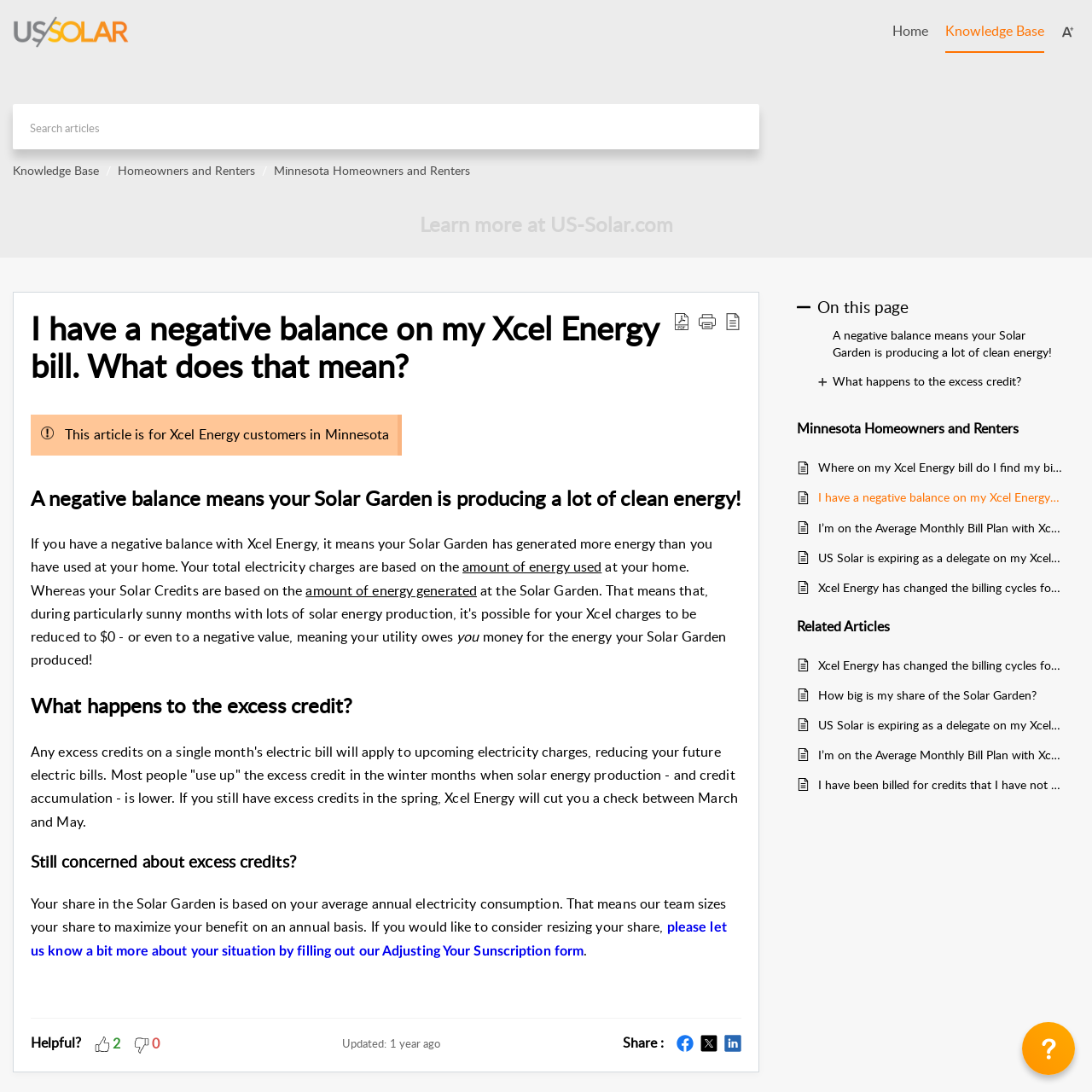Please specify the bounding box coordinates of the clickable section necessary to execute the following command: "Click on 'I have a negative balance on my Xcel Energy bill. What does that mean?'".

[0.749, 0.447, 0.973, 0.465]